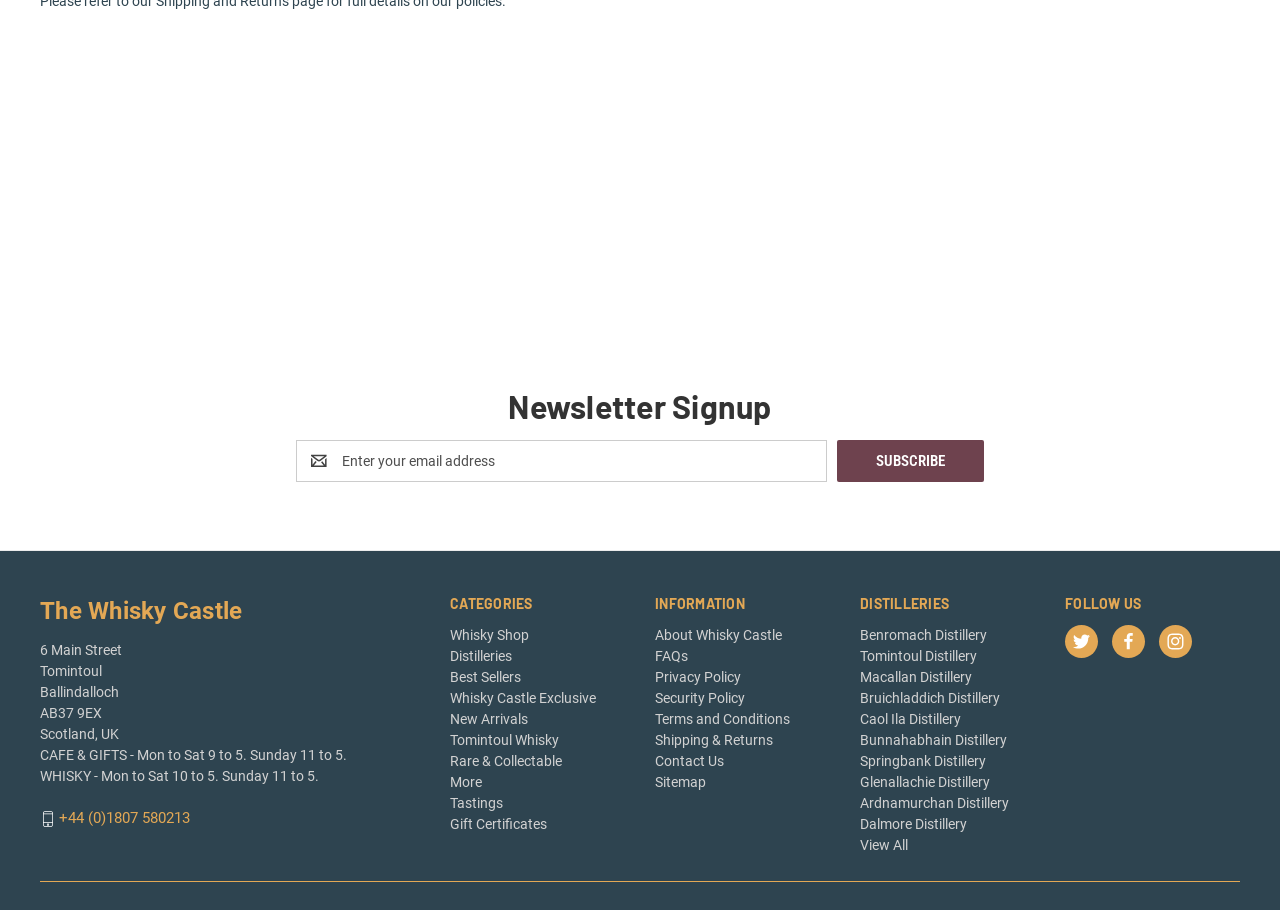Determine the coordinates of the bounding box for the clickable area needed to execute this instruction: "View Whisky Shop".

[0.352, 0.69, 0.413, 0.707]